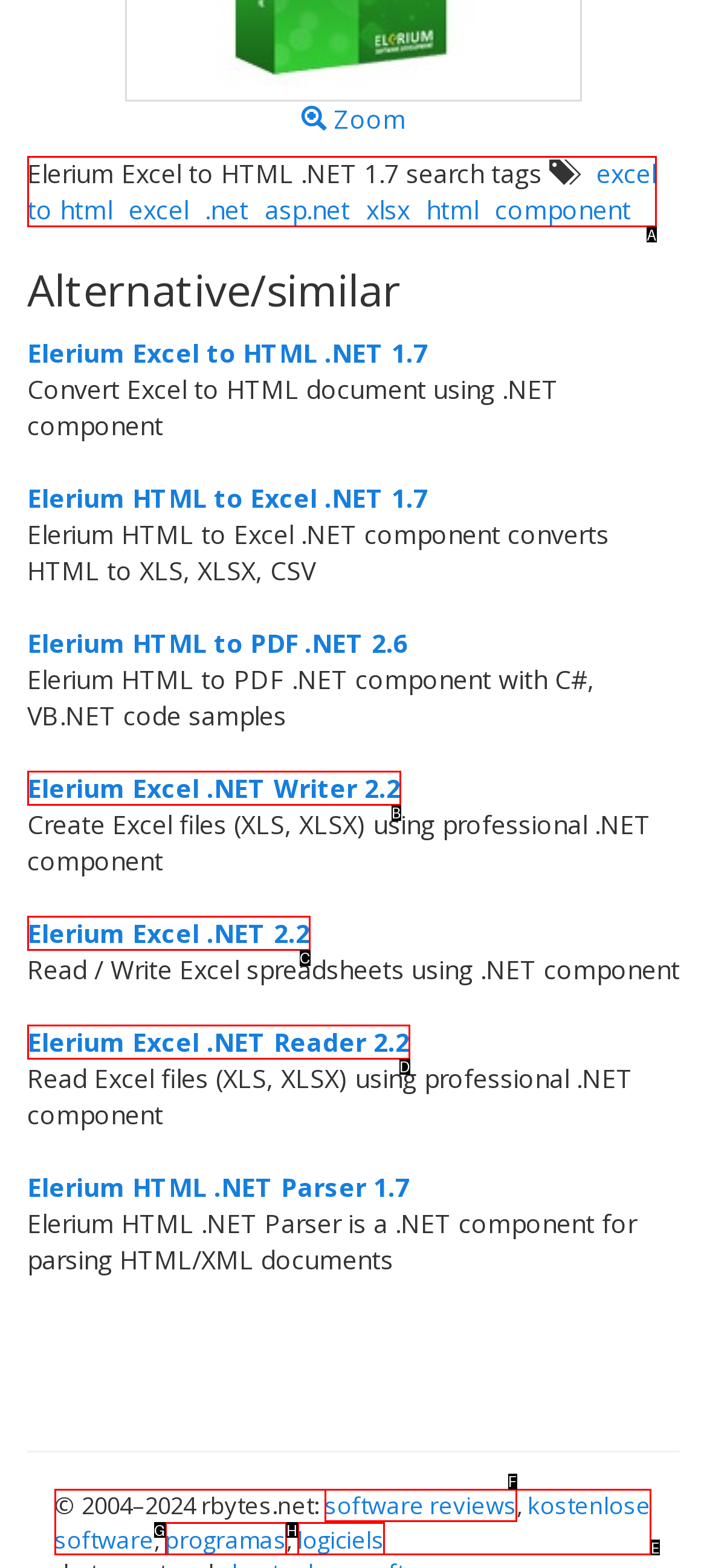Which HTML element fits the description: +48 59 845 75 85? Respond with the letter of the appropriate option directly.

None